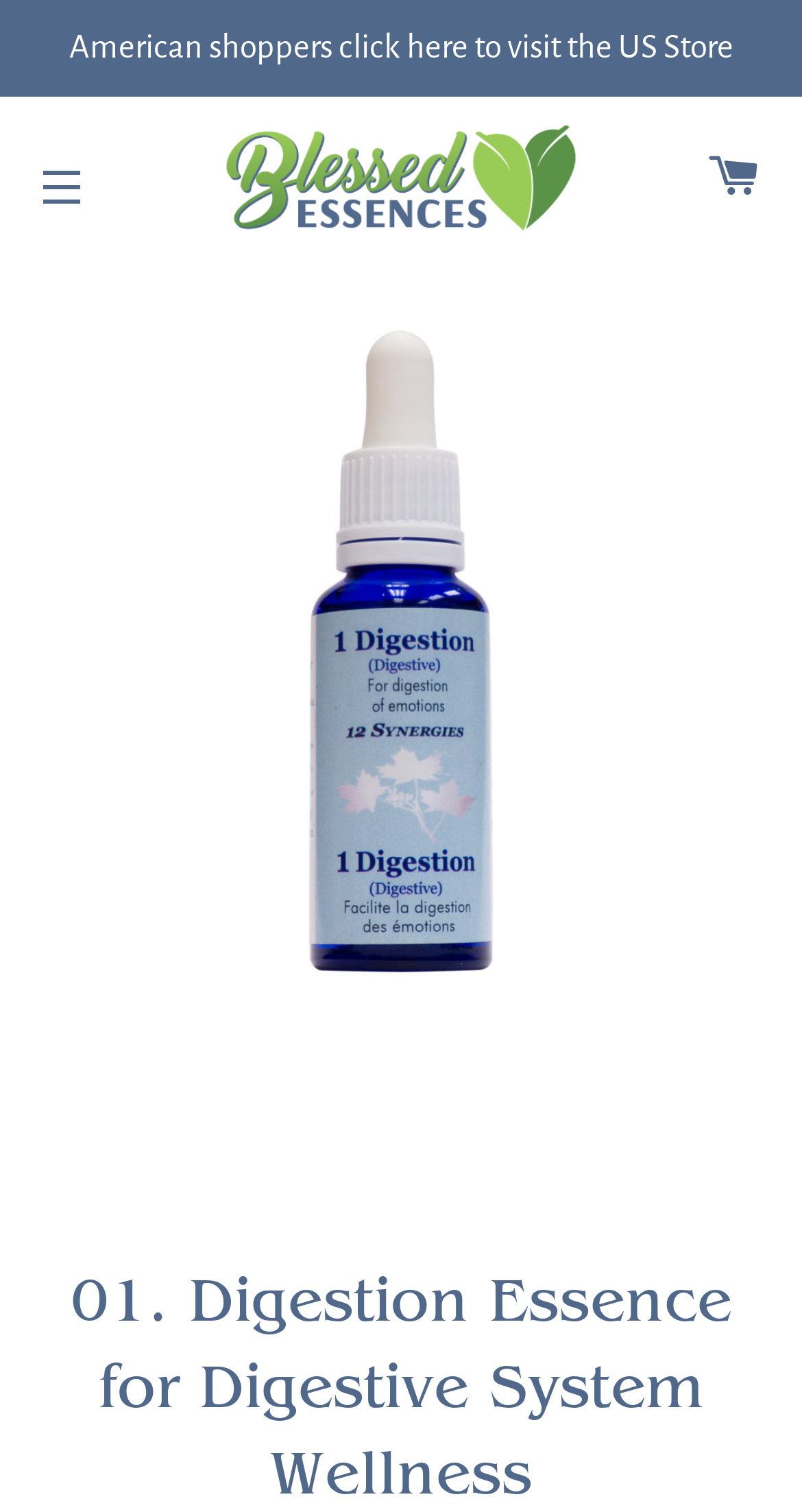Can you give a detailed response to the following question using the information from the image? What is the name of the essence?

Based on the image with the bounding box coordinates [0.0, 0.165, 1.0, 0.696], I can see that the name of the essence is 'Digestion Essence for Digestive System Wellness'.